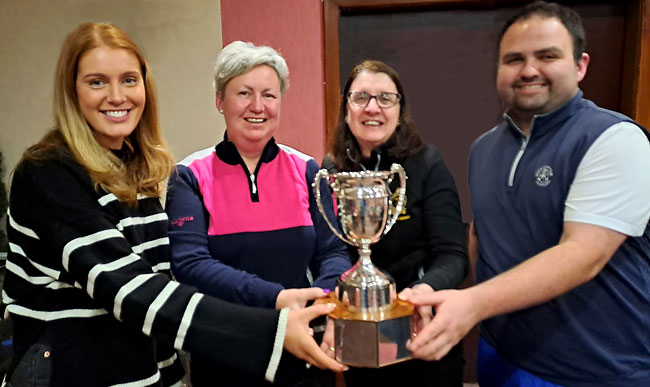What is the name of the prestigious award being held by the team?
Carefully analyze the image and provide a thorough answer to the question.

According to the caption, the team is holding the Centenary Trophy, which is a prestigious award first contested in 1972.